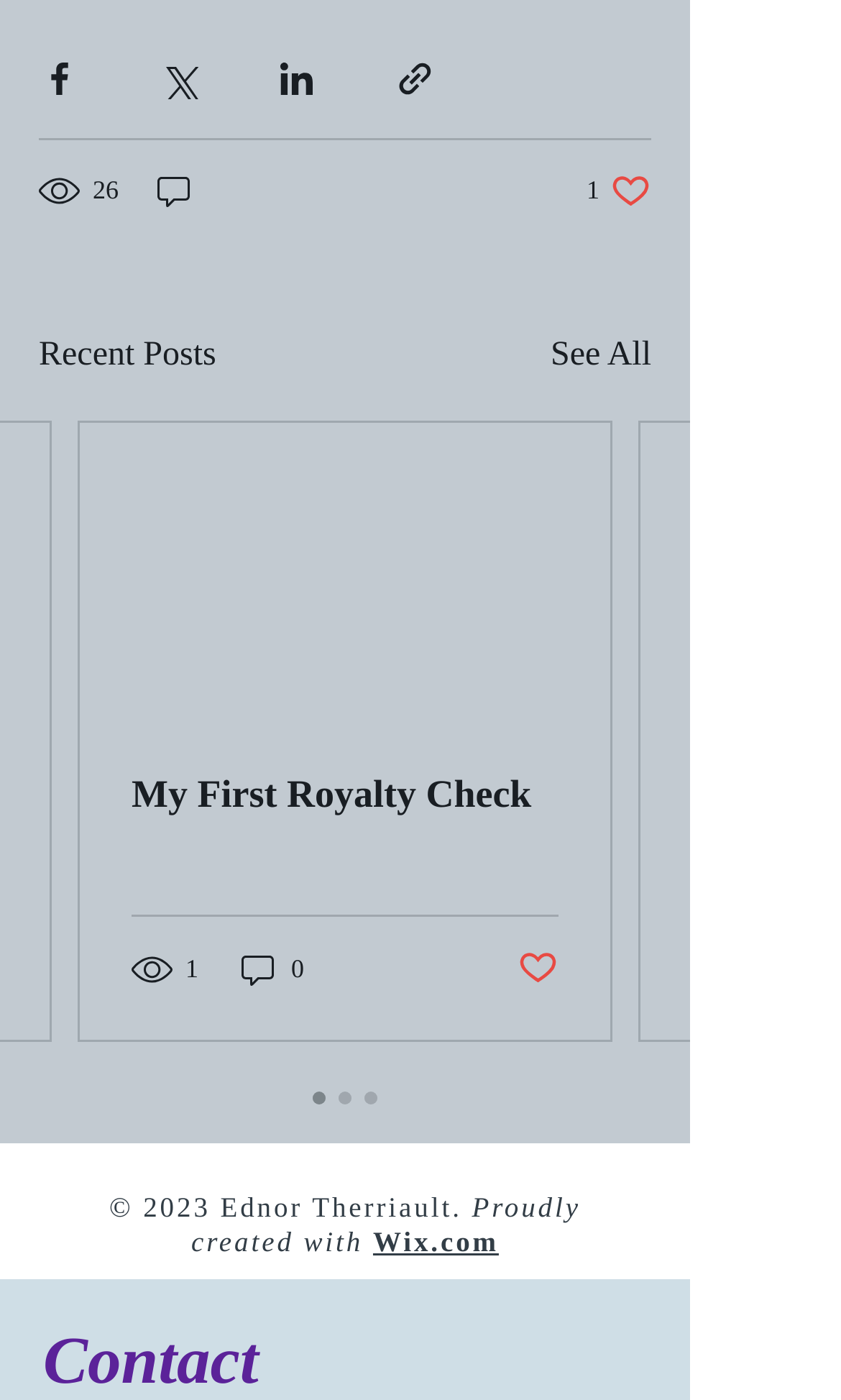Can you determine the bounding box coordinates of the area that needs to be clicked to fulfill the following instruction: "Like the post"?

[0.697, 0.121, 0.774, 0.151]